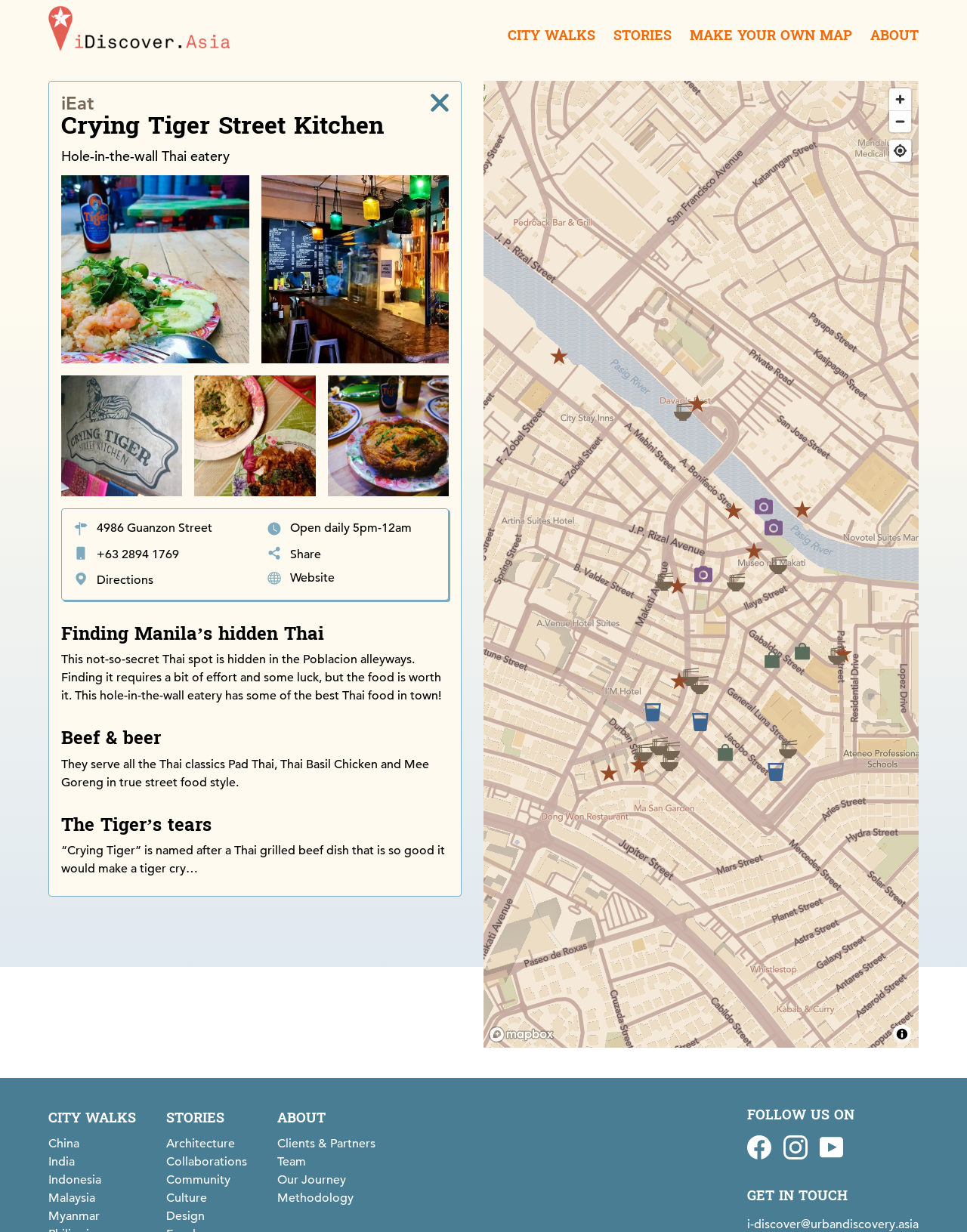Identify the bounding box for the UI element described as: "Makati Pumping Station iSurprise". The coordinates should be four float numbers between 0 and 1, i.e., [left, top, right, bottom].

[0.562, 0.276, 0.594, 0.301]